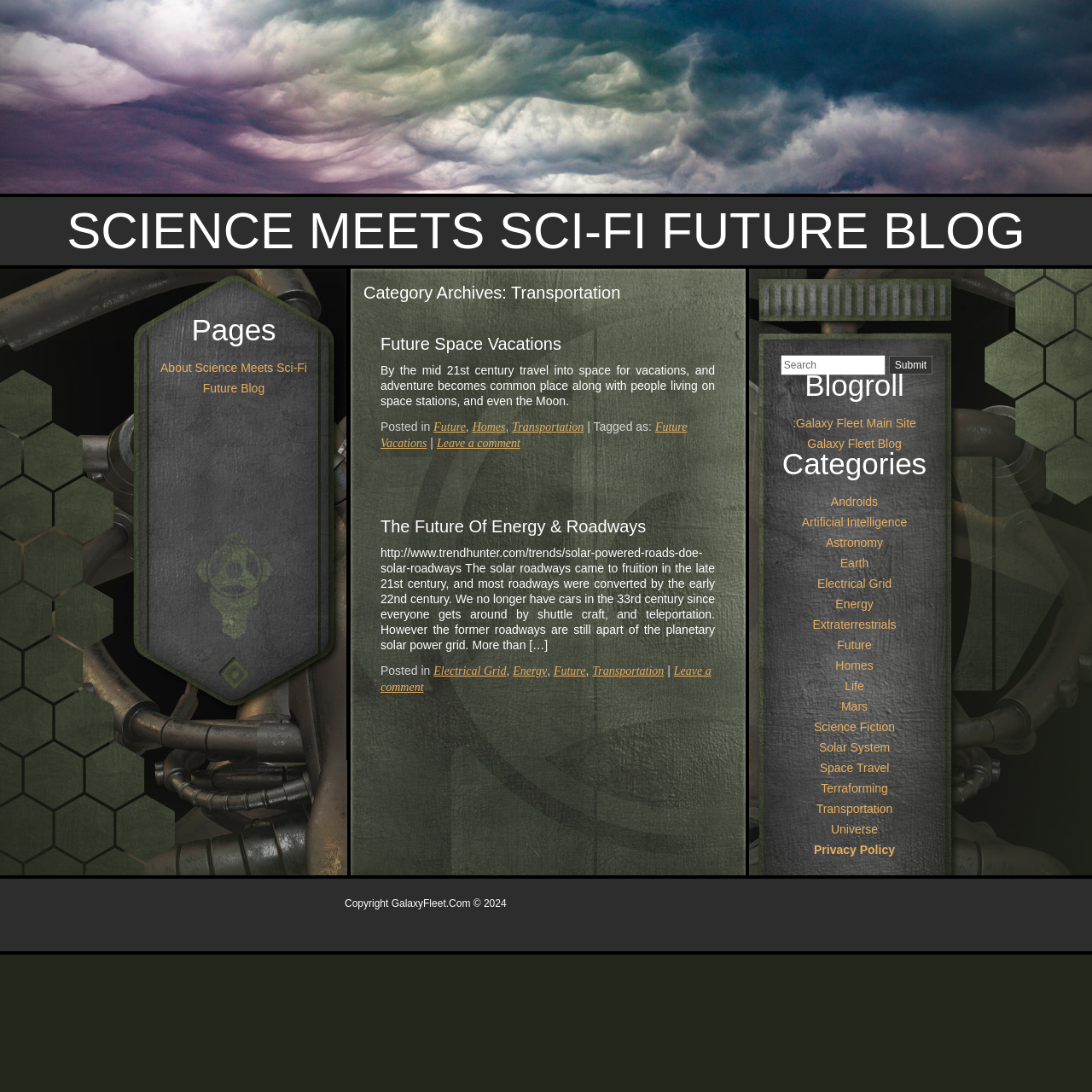What is the purpose of the textbox in the webpage?
Kindly answer the question with as much detail as you can.

The purpose of the textbox can be determined by looking at the surrounding elements. There is a 'Search' text next to the textbox, and a 'Submit' button below it, indicating that the textbox is used for searching the website.